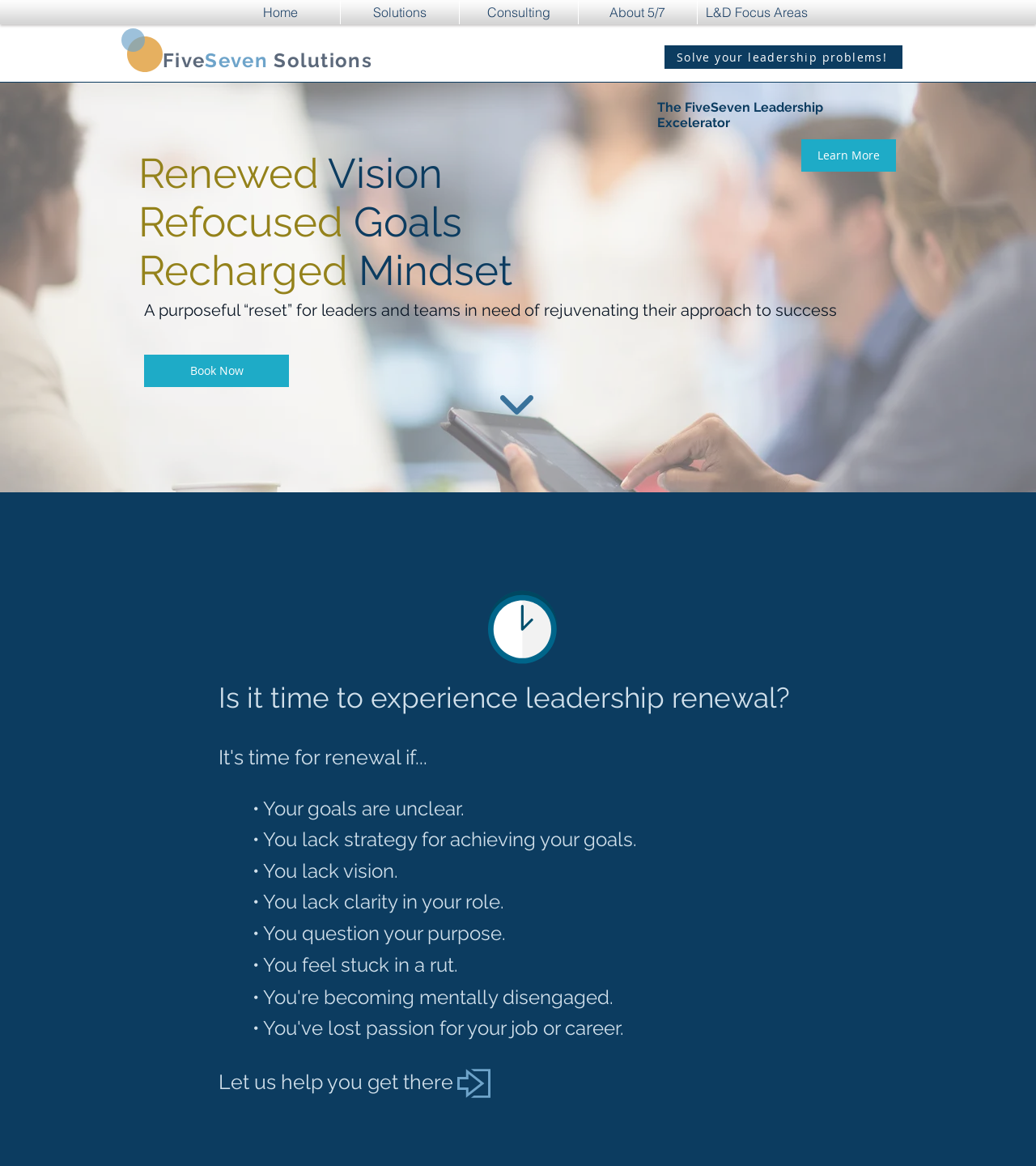What is the name of the company?
Could you answer the question with a detailed and thorough explanation?

The name of the company can be found in the heading element 'FiveSeven Solutions' with bounding box coordinates [0.157, 0.042, 0.365, 0.062]. This heading element is a child of the root element and is located at the top of the webpage.